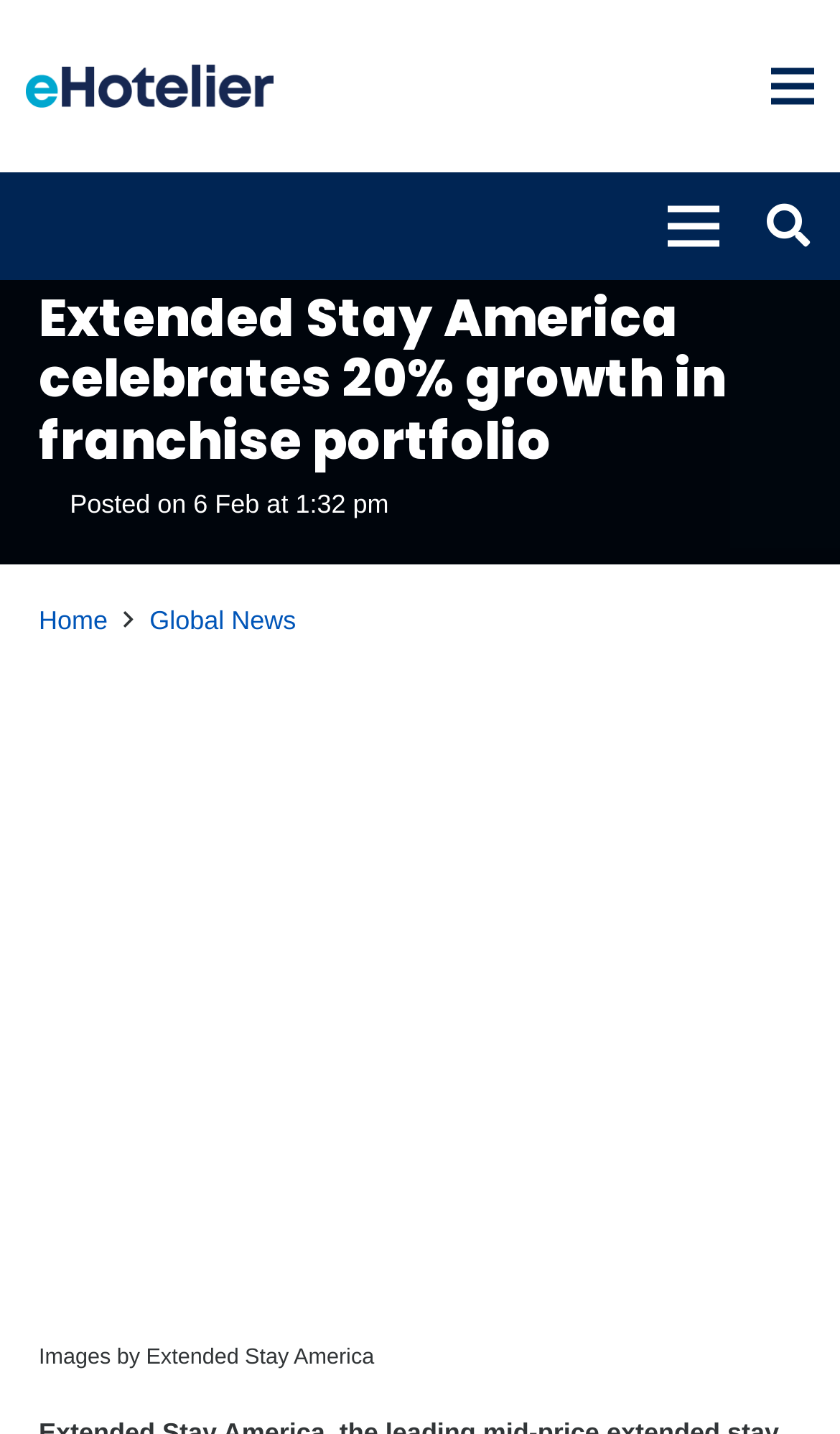Provide a brief response in the form of a single word or phrase:
What is the company mentioned in the news article?

Extended Stay America